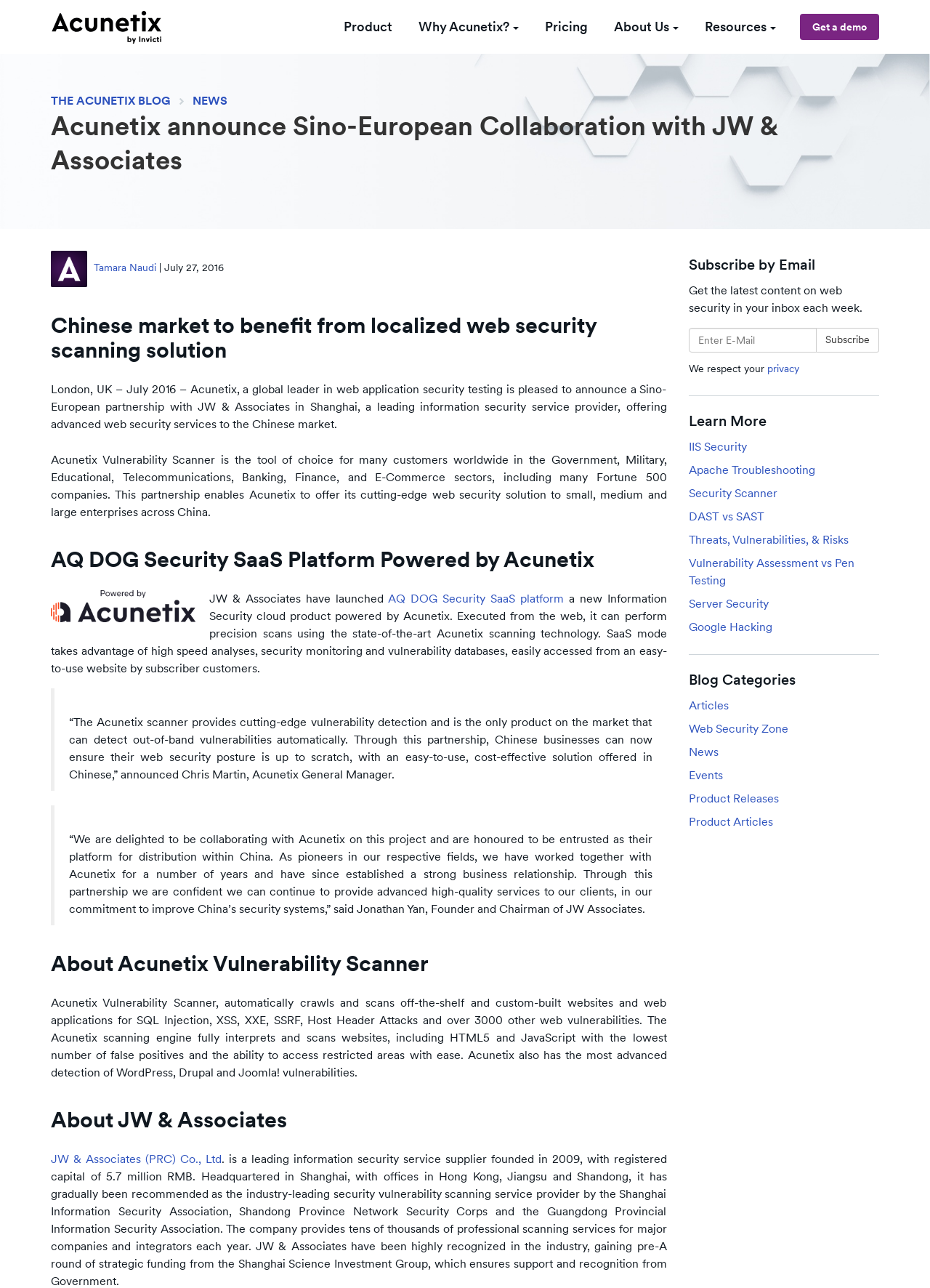What is the company announcing?
Please provide a detailed and thorough answer to the question.

The webpage is announcing a Sino-European partnership between Acunetix and JW & Associates in Shanghai, which is a leading information security service provider, offering advanced web security services to the Chinese market.